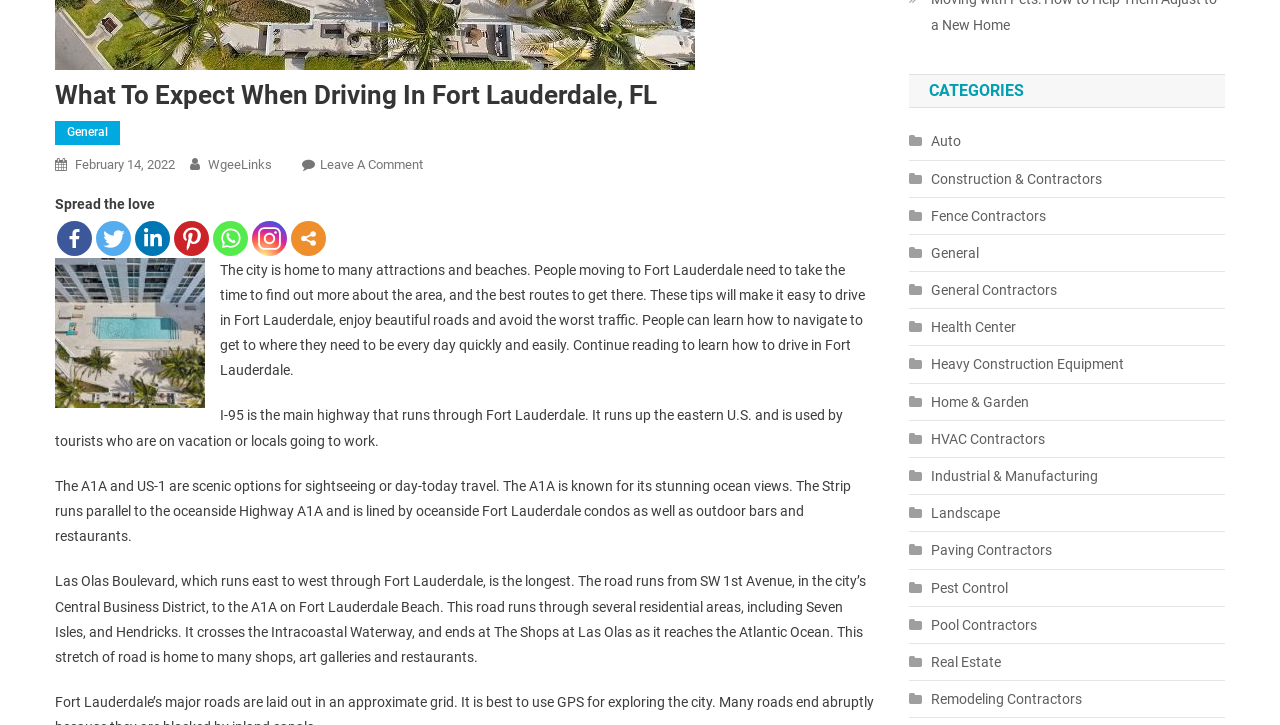Locate the bounding box of the user interface element based on this description: "alt="More" title="More"".

[0.227, 0.304, 0.255, 0.352]